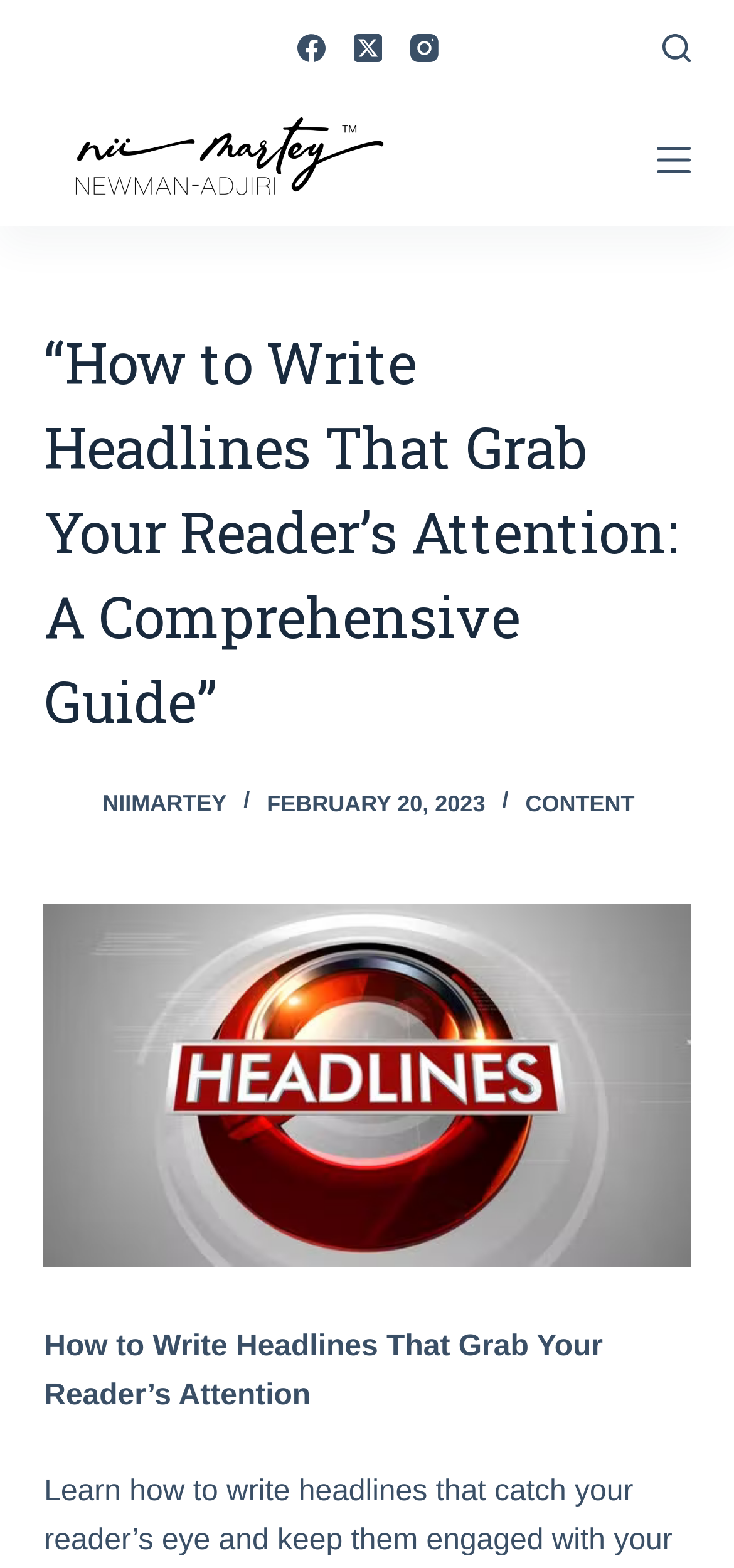Generate a thorough caption detailing the webpage content.

This webpage is about a comprehensive guide on how to write headlines that grab readers' attention. At the top left corner, there is a logo of Nii Martey N-A, accompanied by a link to the logo. Next to the logo, there are social media links to Facebook, Twitter, and Instagram. On the top right corner, there is a search button and a menu button.

Below the top section, there is a header area that spans the entire width of the page. Within this area, the title of the guide "How to Write Headlines That Grab Your Reader's Attention: A Comprehensive Guide" is prominently displayed. Below the title, there are links to NiiMartey and NIIMARTEY, along with a timestamp indicating the publication date of February 20, 2023. A link to CONTENT is also present in this section.

Further down, there is a large figure that takes up most of the width of the page. Below the figure, there is a paragraph of text that summarizes the guide, titled "How to Write Headlines That Grab Your Reader's Attention".